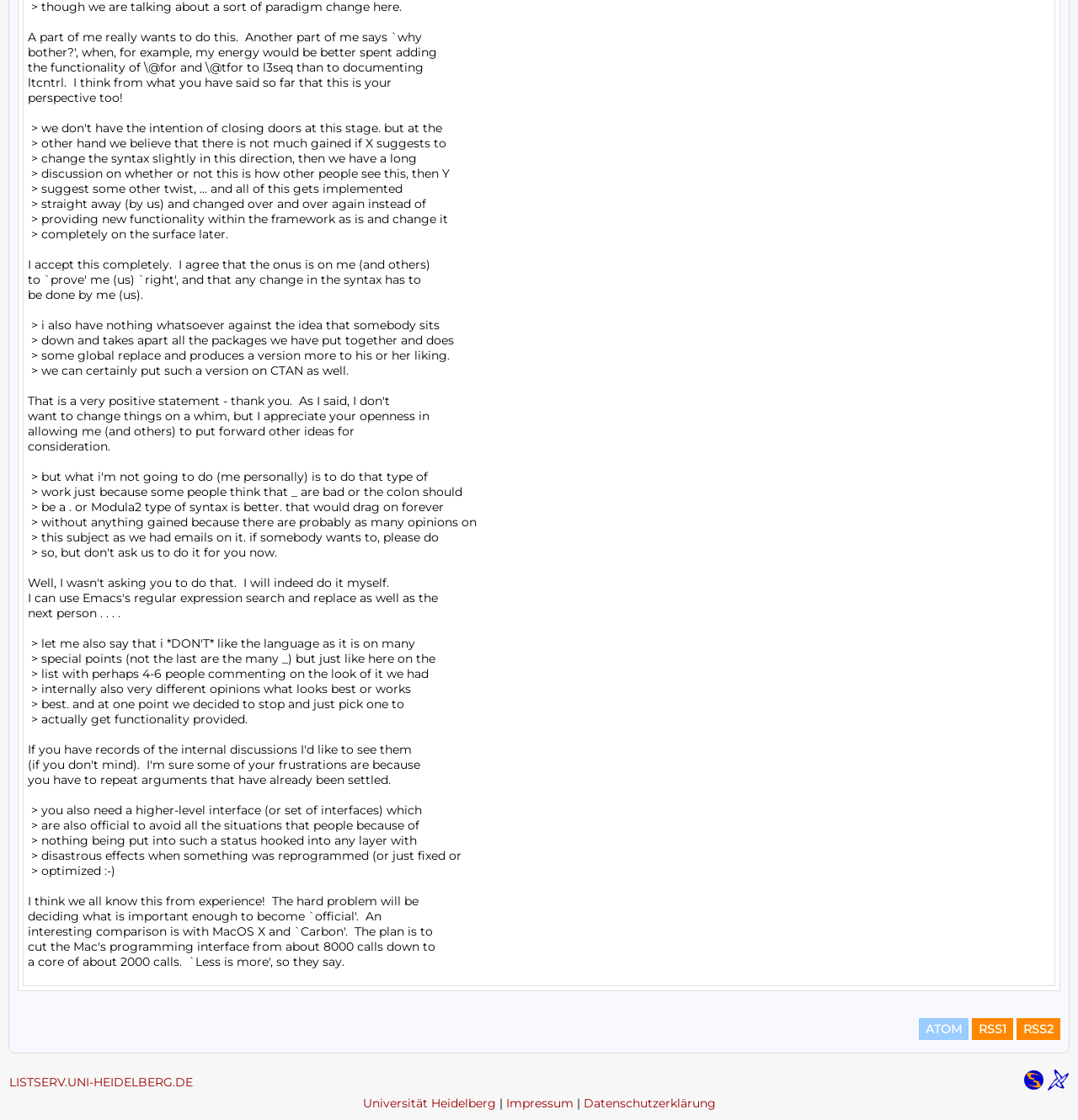What is the domain of the website?
Please provide a detailed answer to the question.

I found the answer by looking at the link 'LISTSERV.UNI-HEIDELBERG.DE' in the LayoutTableCell. The domain of the website is 'uni-heidelberg.de'.